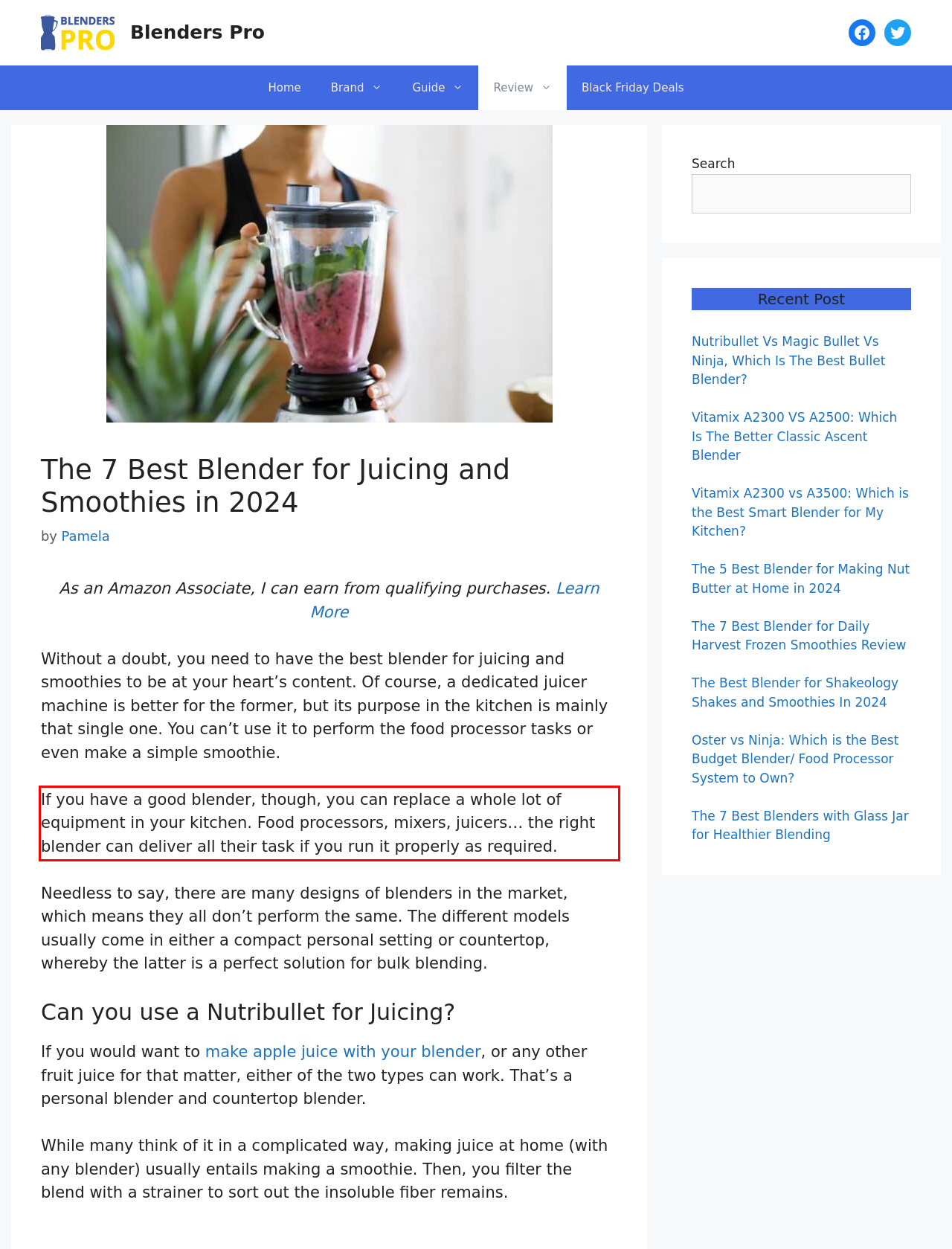Given a webpage screenshot, identify the text inside the red bounding box using OCR and extract it.

If you have a good blender, though, you can replace a whole lot of equipment in your kitchen. Food processors, mixers, juicers… the right blender can deliver all their task if you run it properly as required.